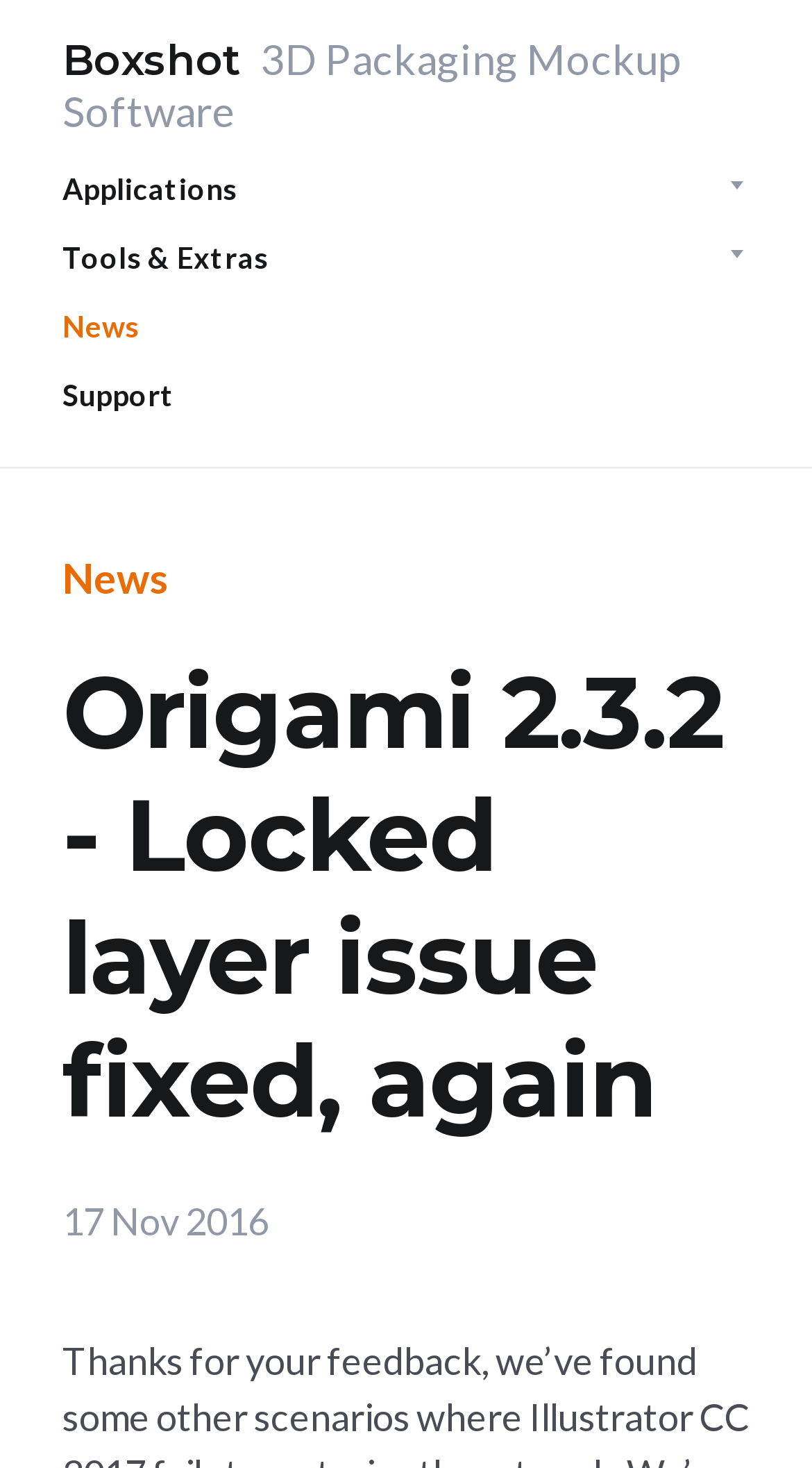Given the element description Tools & Extras, specify the bounding box coordinates of the corresponding UI element in the format (top-left x, top-left y, bottom-right x, bottom-right y). All values must be between 0 and 1.

[0.077, 0.163, 0.331, 0.187]